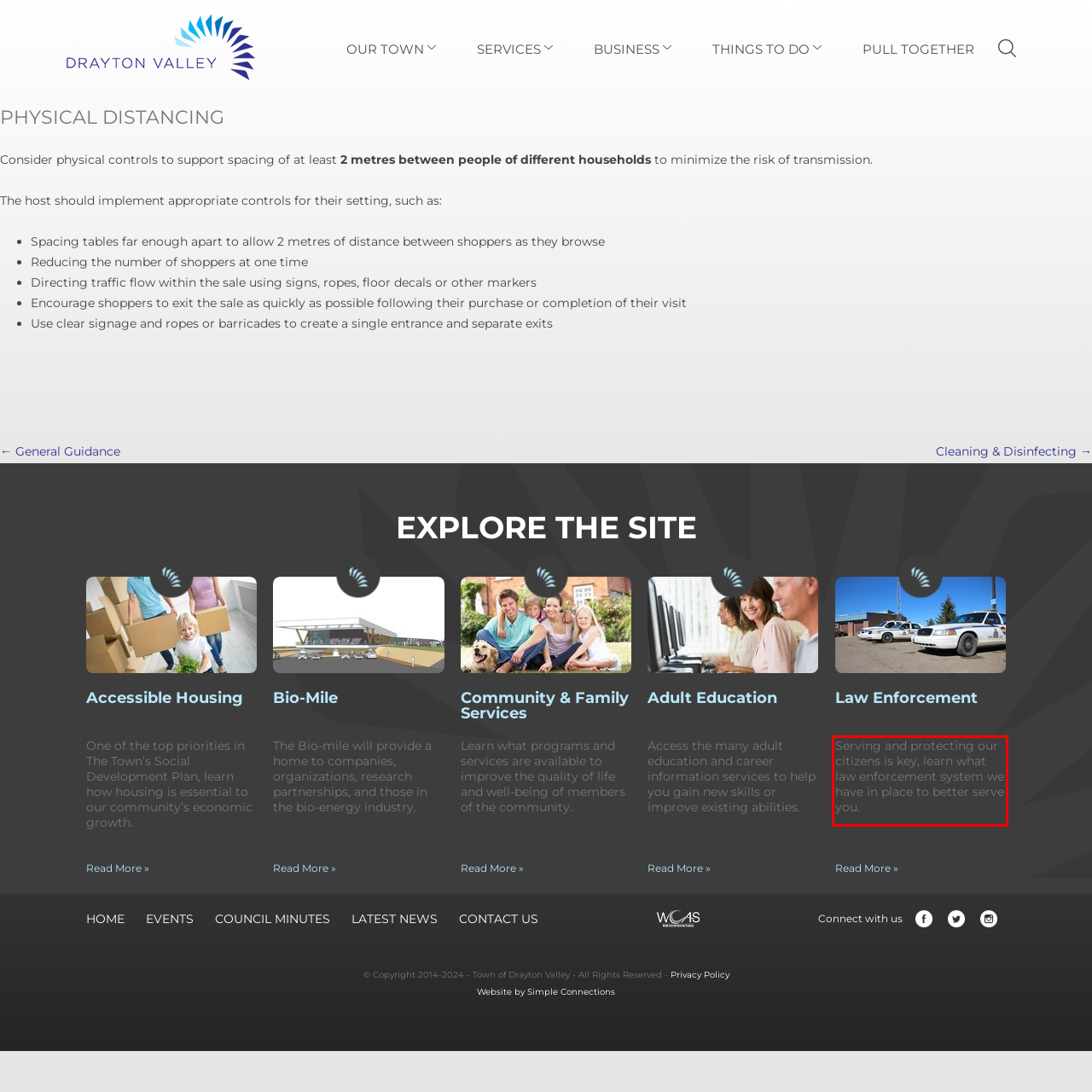You are provided with a screenshot of a webpage containing a red bounding box. Please extract the text enclosed by this red bounding box.

Serving and protecting our citizens is key, learn what law enforcement system we have in place to better serve you.